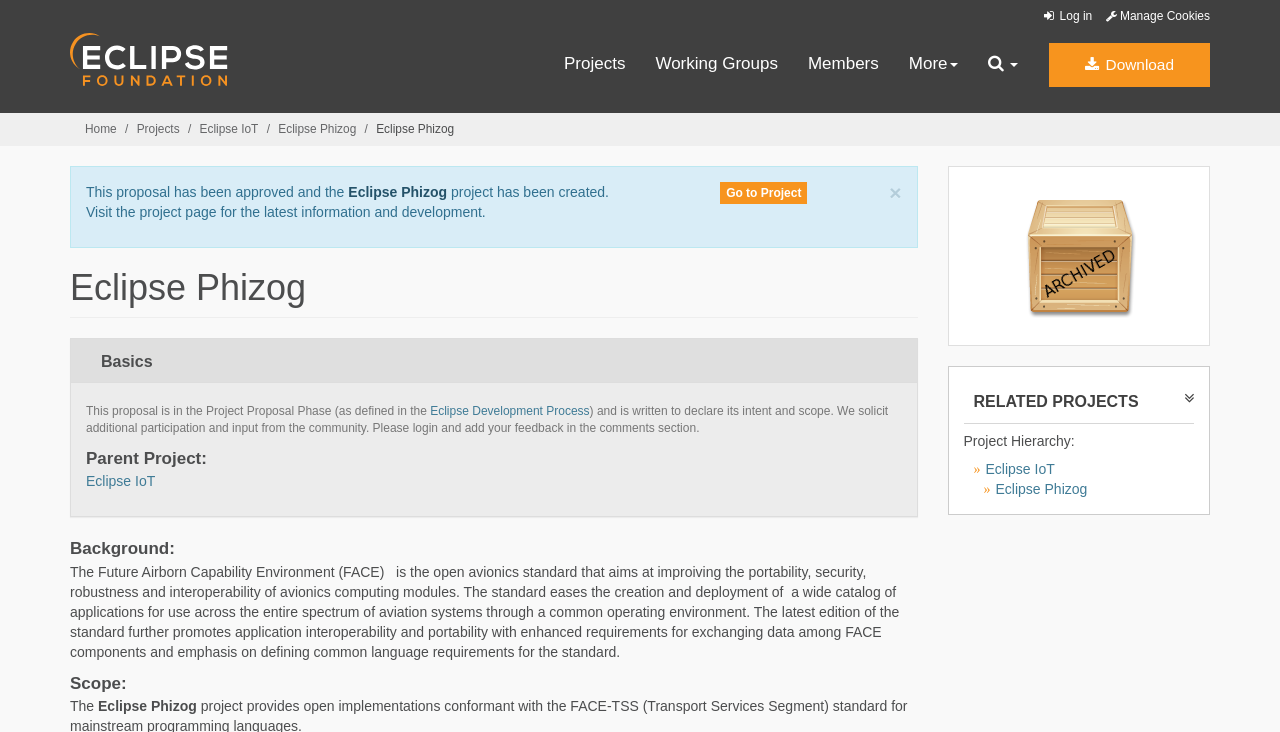Select the bounding box coordinates of the element I need to click to carry out the following instruction: "Go to Eclipse IoT".

[0.067, 0.647, 0.121, 0.668]